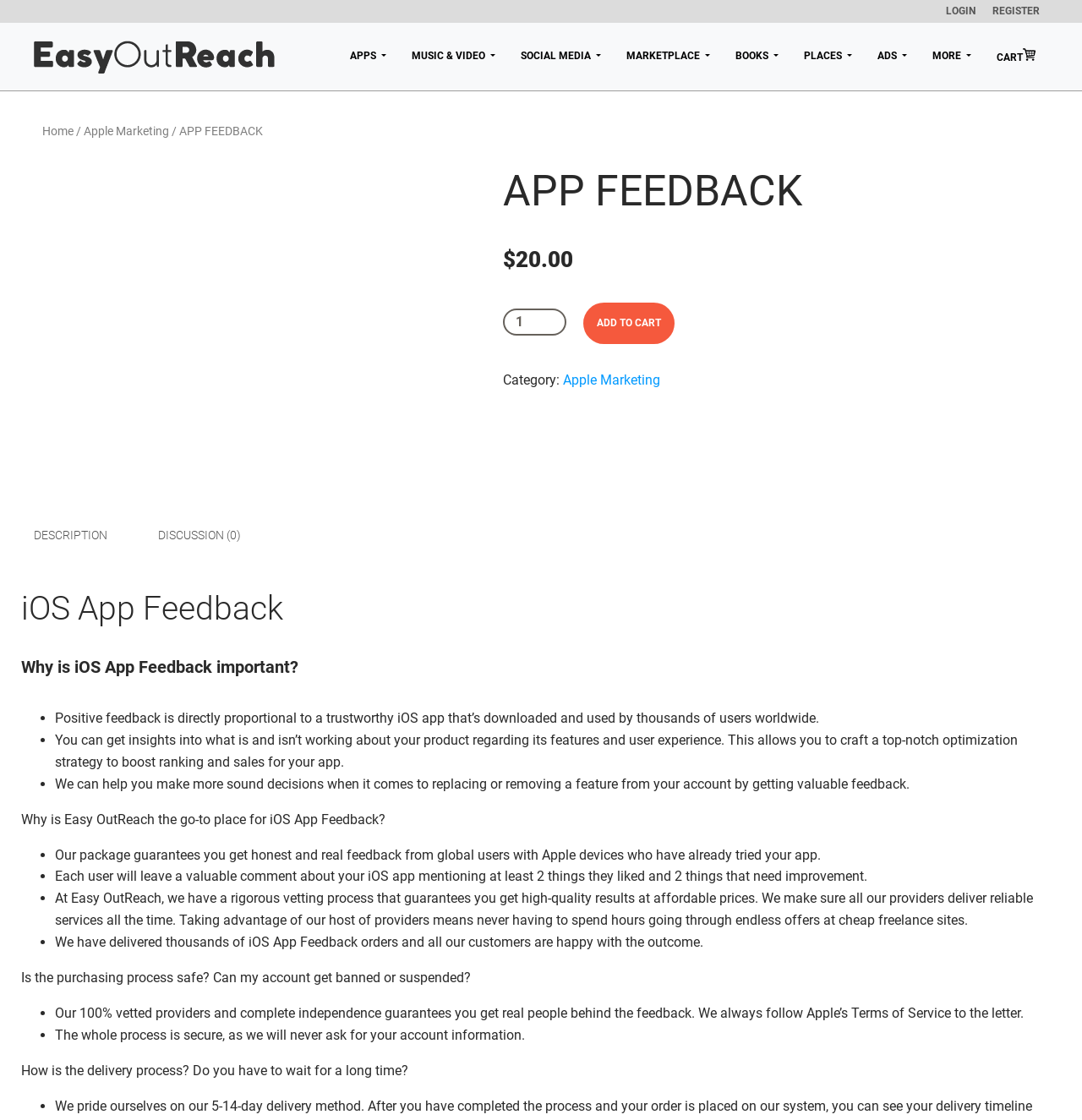Give a one-word or one-phrase response to the question:
What is the category of the iOS App Feedback?

Apple Marketing